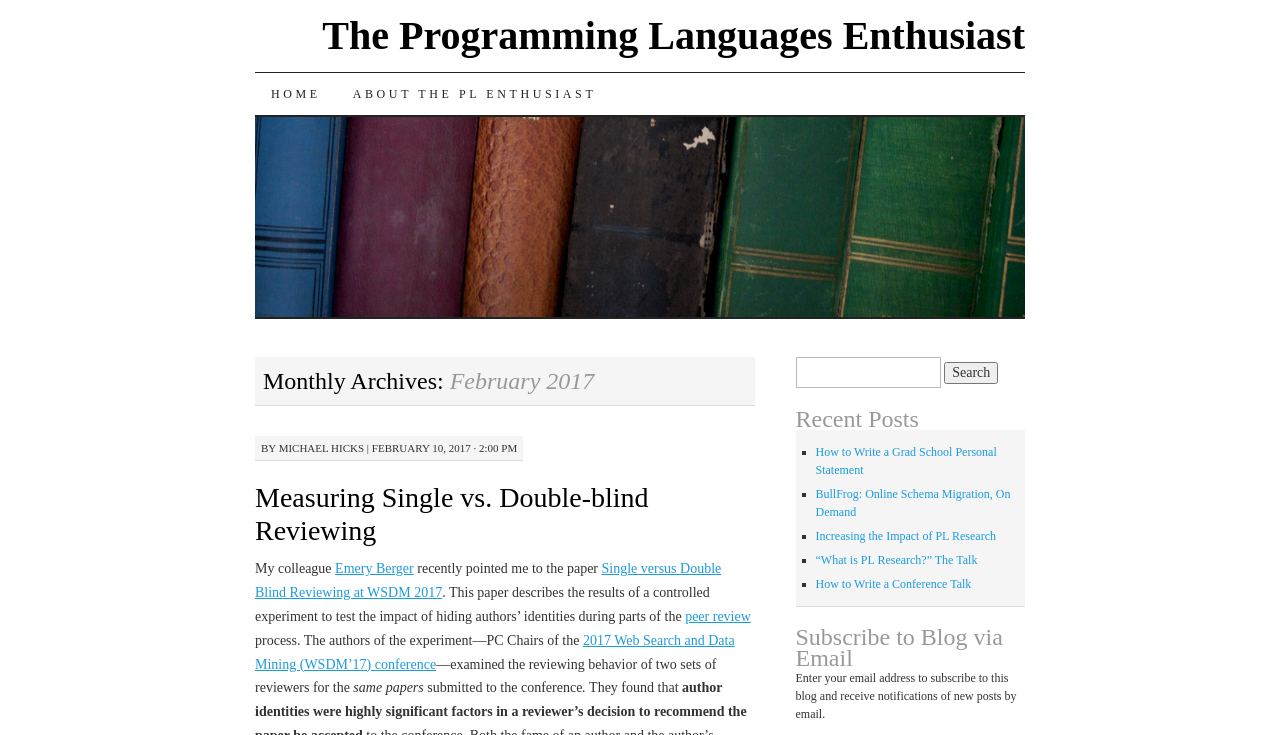Identify the bounding box coordinates of the area you need to click to perform the following instruction: "Read the post about measuring single vs. double-blind reviewing".

[0.199, 0.641, 0.59, 0.745]